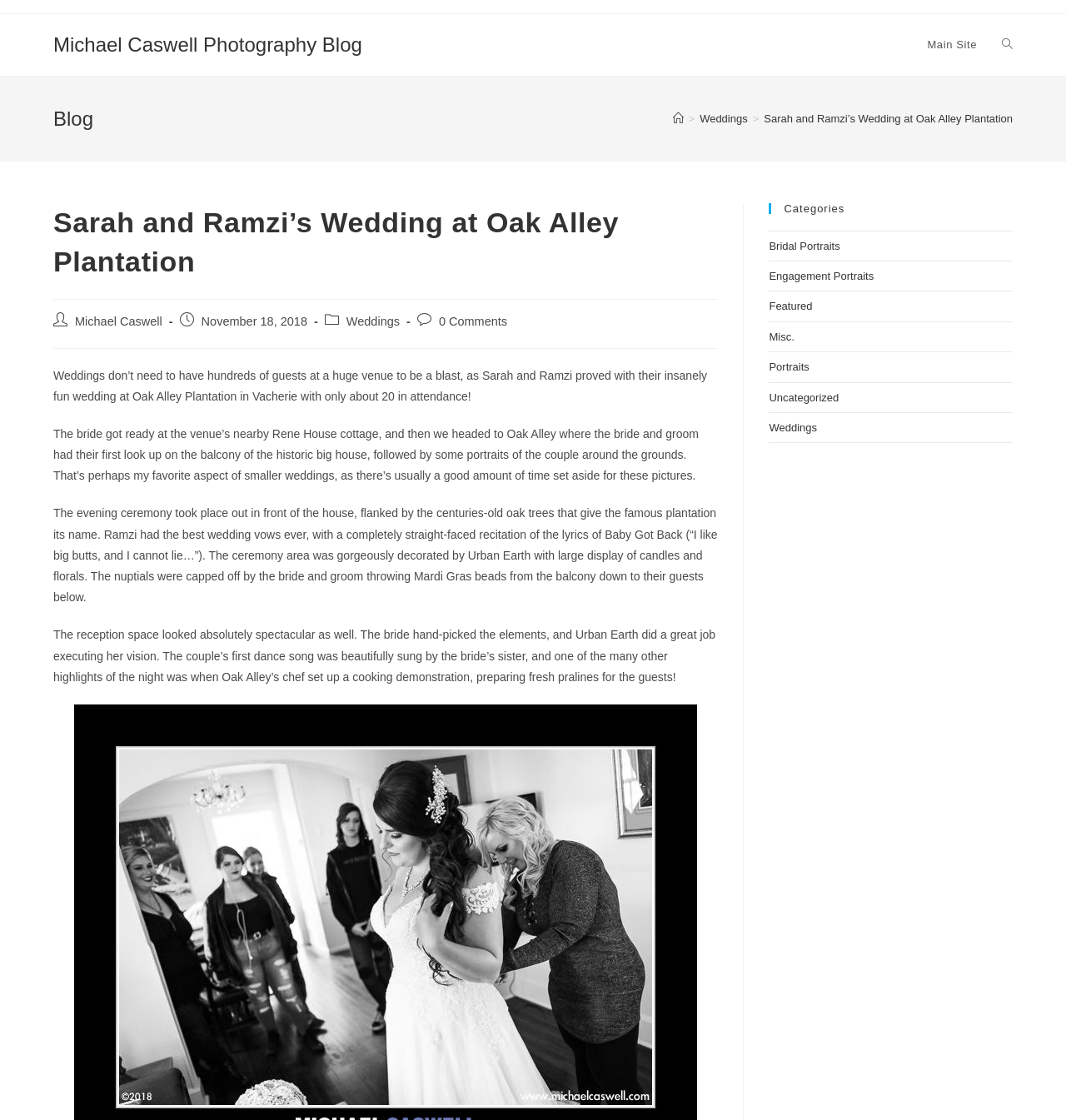Where did the bride get ready?
Give a detailed response to the question by analyzing the screenshot.

The answer can be found in the text 'The bride got ready at the venue’s nearby Rene House cottage, and then we headed to Oak Alley where the bride and groom had their first look up on the balcony of the historic big house...' which is located in the main content area of the webpage.